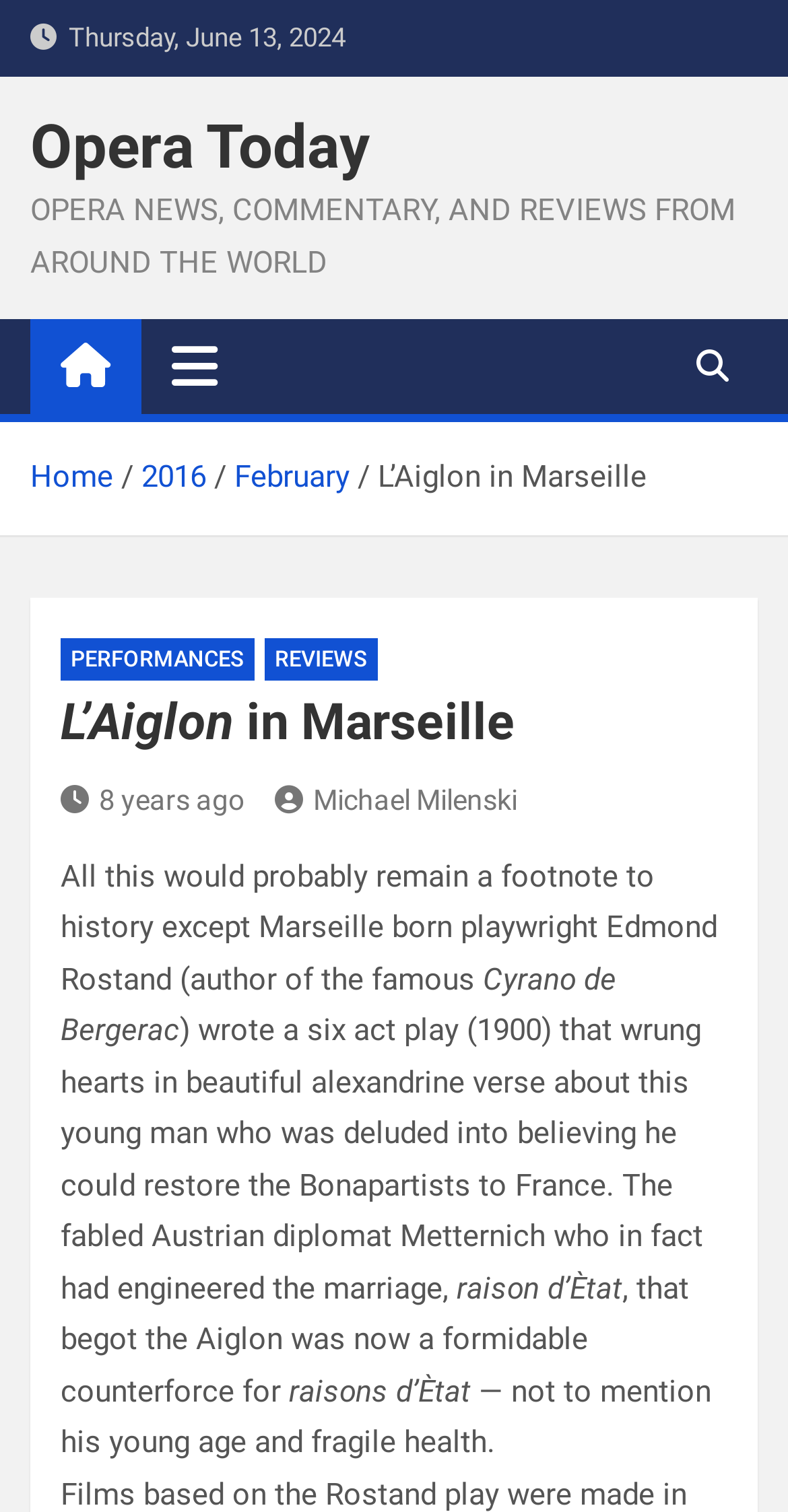Please identify the bounding box coordinates of the area that needs to be clicked to follow this instruction: "View the author Michael Milenski's profile".

[0.349, 0.518, 0.656, 0.54]